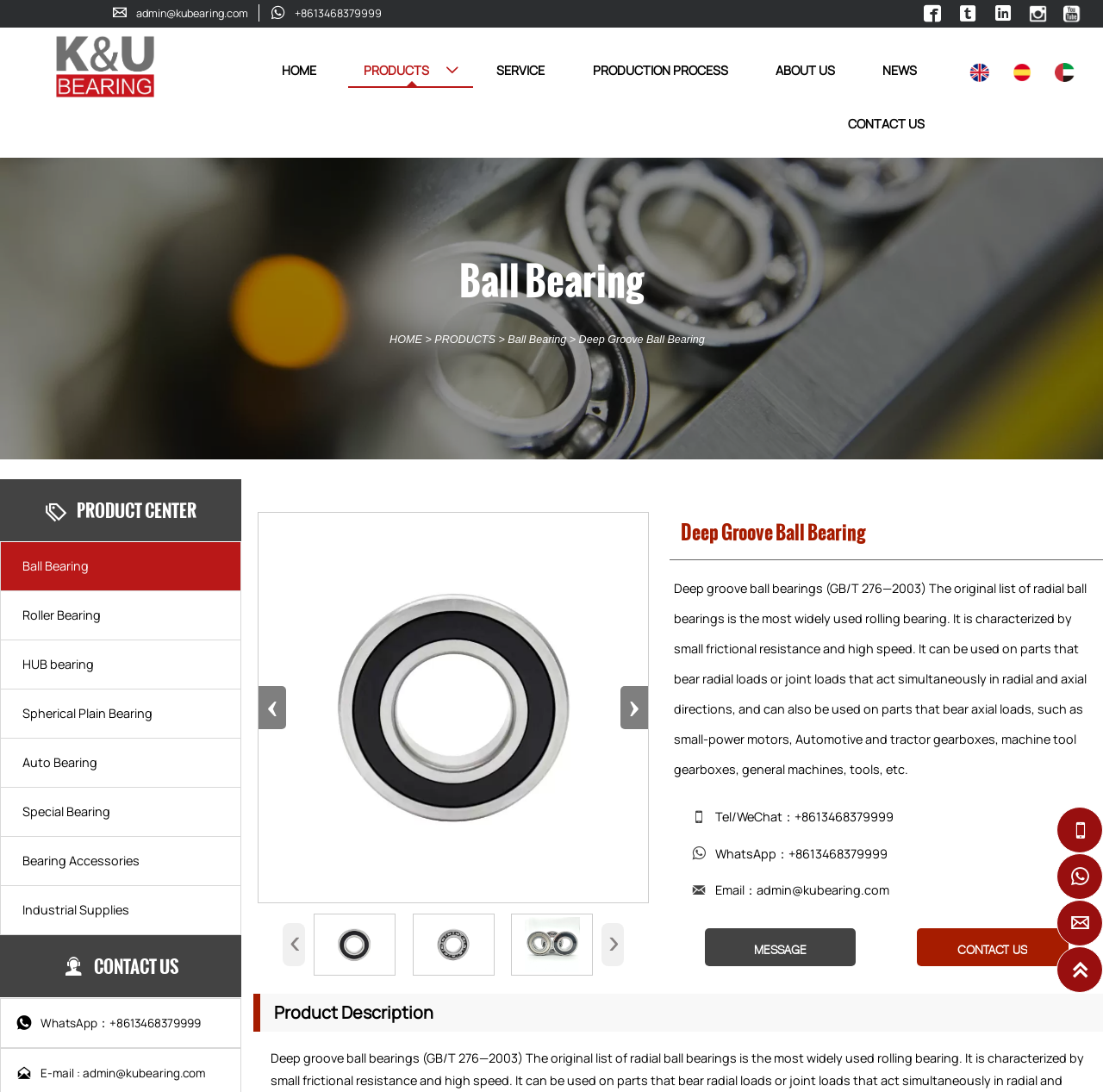Pinpoint the bounding box coordinates of the area that should be clicked to complete the following instruction: "Subscribe to the newsletter". The coordinates must be given as four float numbers between 0 and 1, i.e., [left, top, right, bottom].

None